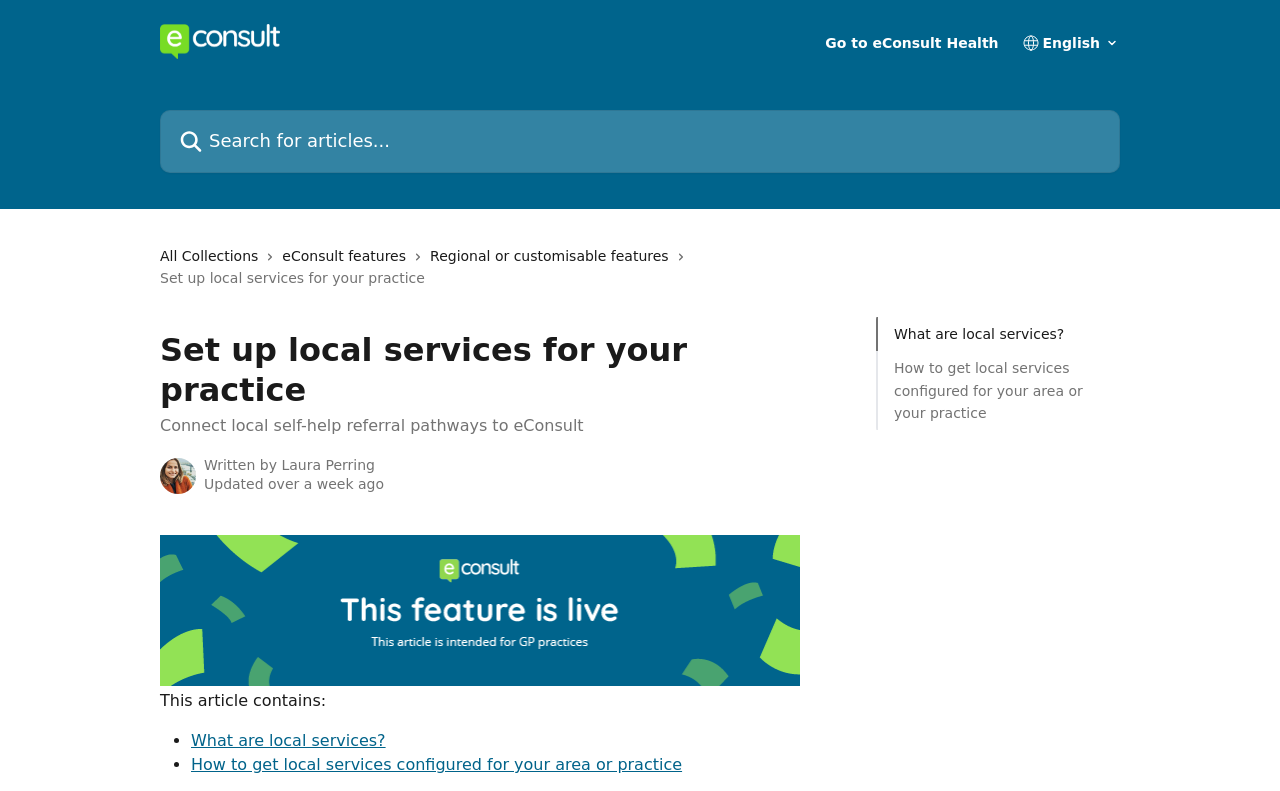Specify the bounding box coordinates of the element's area that should be clicked to execute the given instruction: "Configure local services for your area or practice". The coordinates should be four float numbers between 0 and 1, i.e., [left, top, right, bottom].

[0.698, 0.452, 0.862, 0.536]